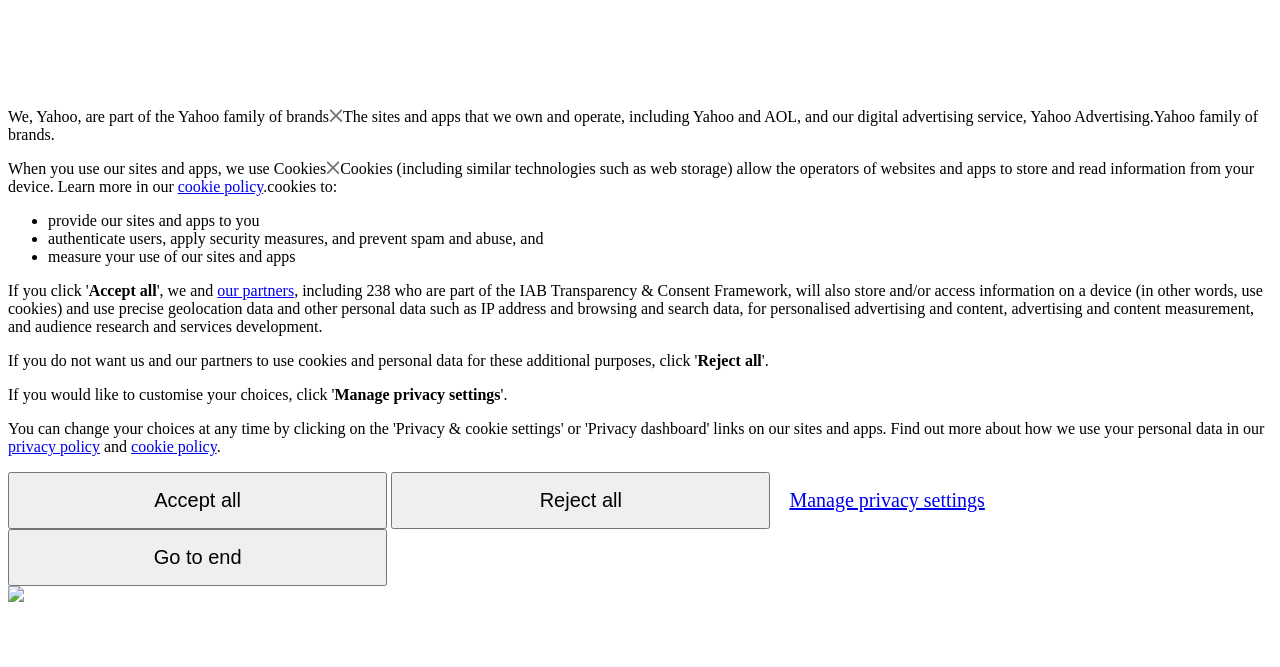Using the given description, provide the bounding box coordinates formatted as (top-left x, top-left y, bottom-right x, bottom-right y), with all values being floating point numbers between 0 and 1. Description: cookie policy

[0.139, 0.267, 0.206, 0.292]